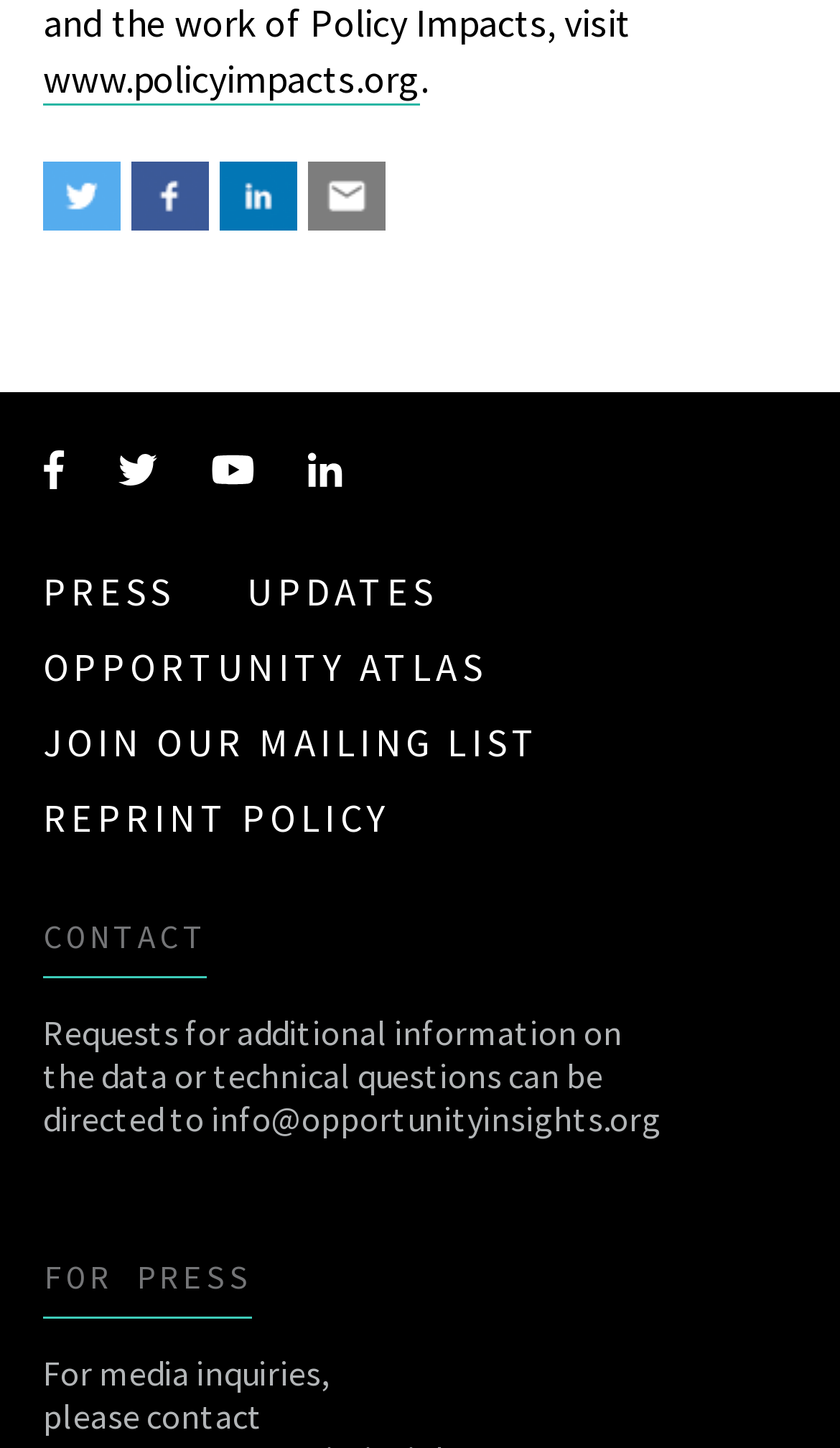Bounding box coordinates are specified in the format (top-left x, top-left y, bottom-right x, bottom-right y). All values are floating point numbers bounded between 0 and 1. Please provide the bounding box coordinate of the region this sentence describes: Join our mailing list

[0.051, 0.496, 0.642, 0.53]